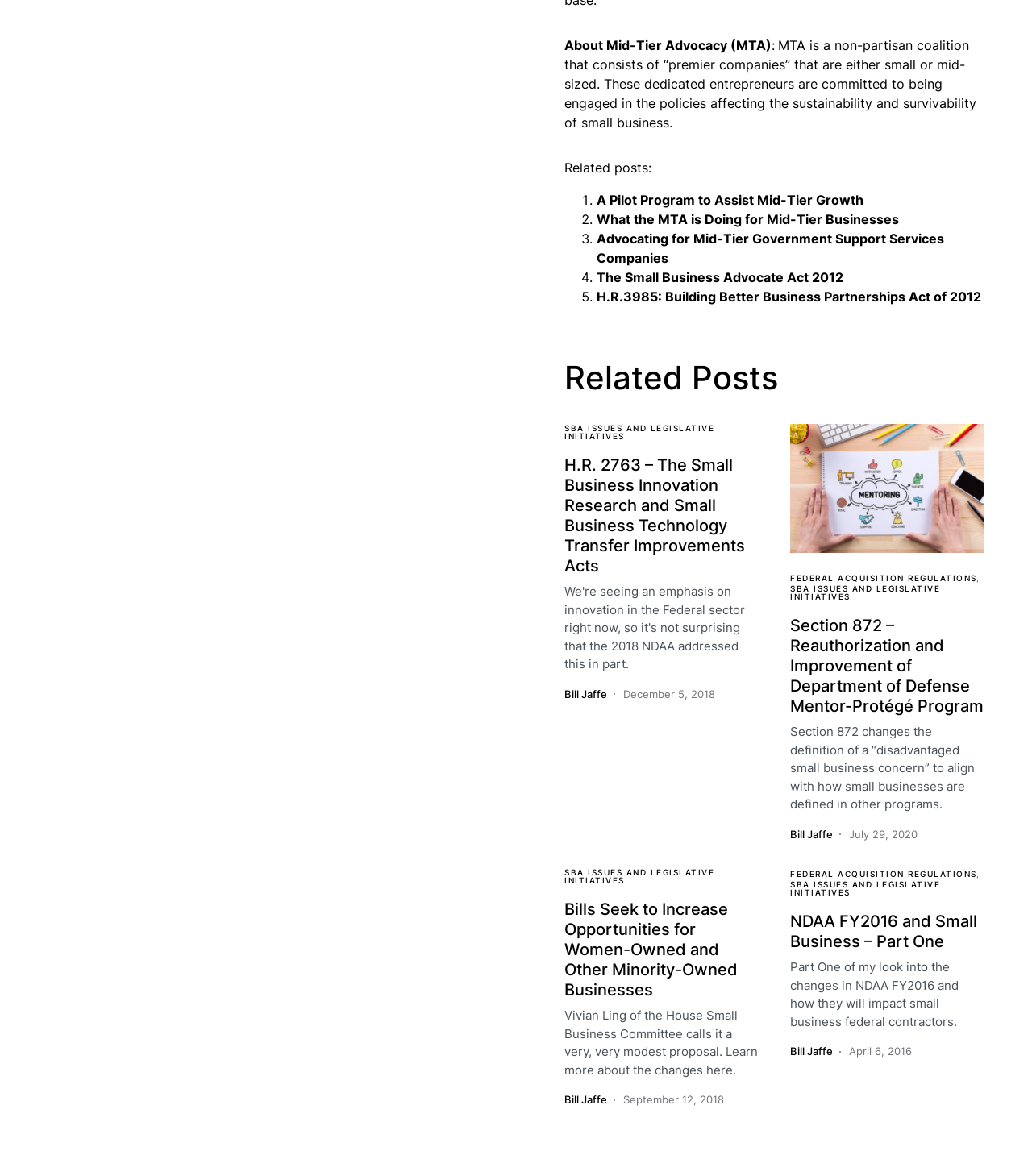Examine the image carefully and respond to the question with a detailed answer: 
What is Mid-Tier Advocacy?

Based on the static text 'About Mid-Tier Advocacy (MTA)' and the description that follows, it can be inferred that Mid-Tier Advocacy is a non-partisan coalition of premier companies that are small or mid-sized.